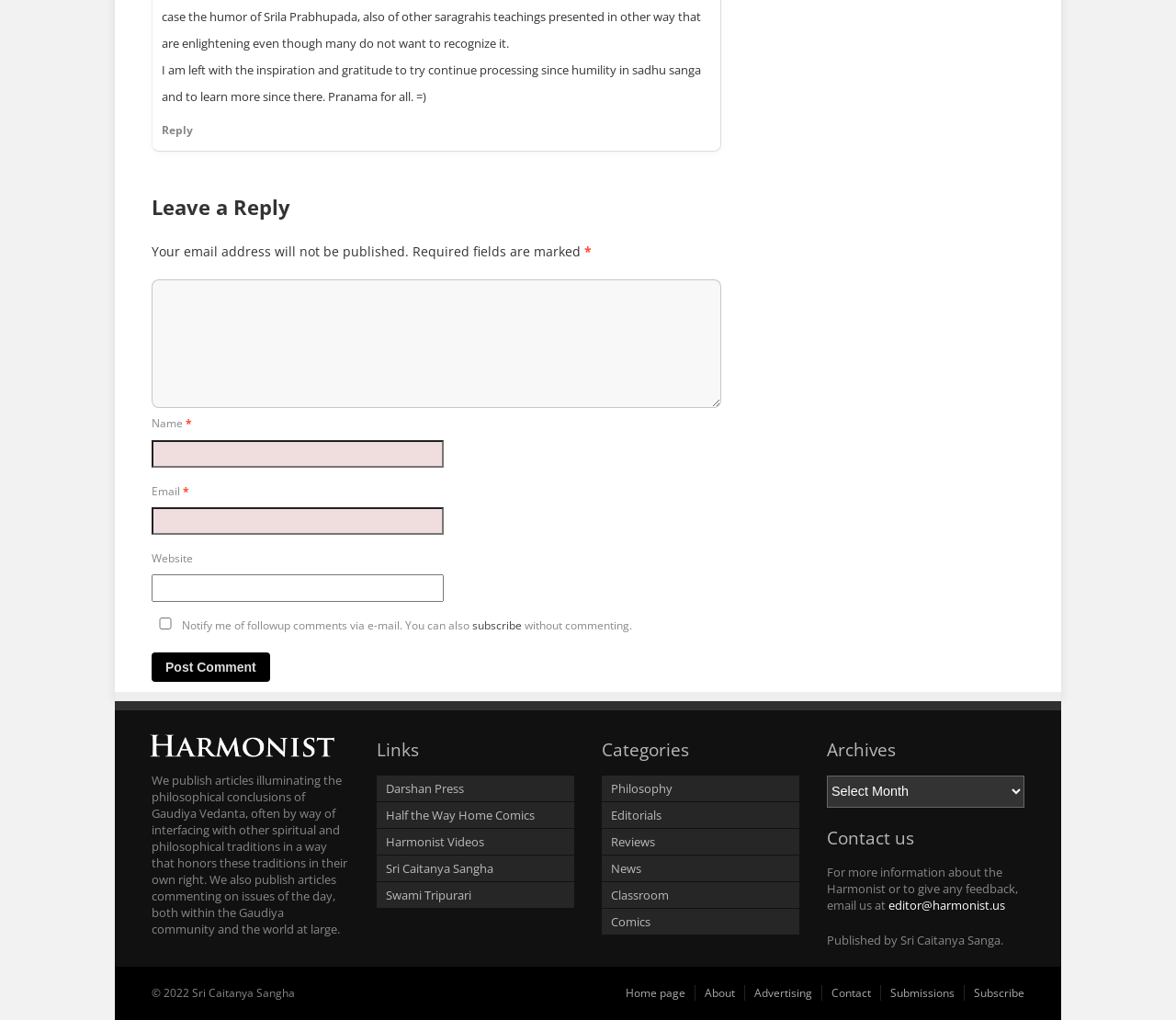Can you find the bounding box coordinates for the element to click on to achieve the instruction: "Give online"?

None